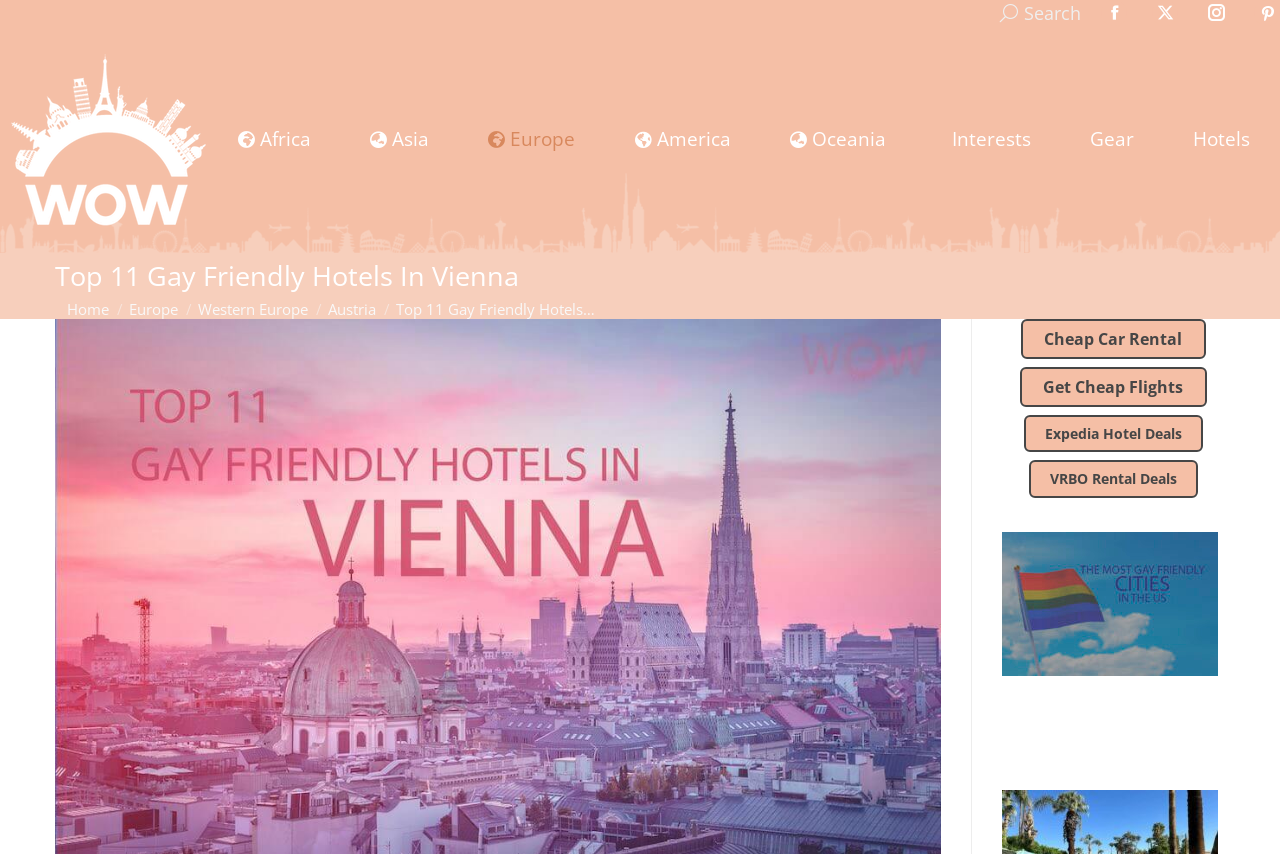Please provide the bounding box coordinates for the element that needs to be clicked to perform the instruction: "View Expedia Hotel Deals". The coordinates must consist of four float numbers between 0 and 1, formatted as [left, top, right, bottom].

[0.8, 0.486, 0.94, 0.53]